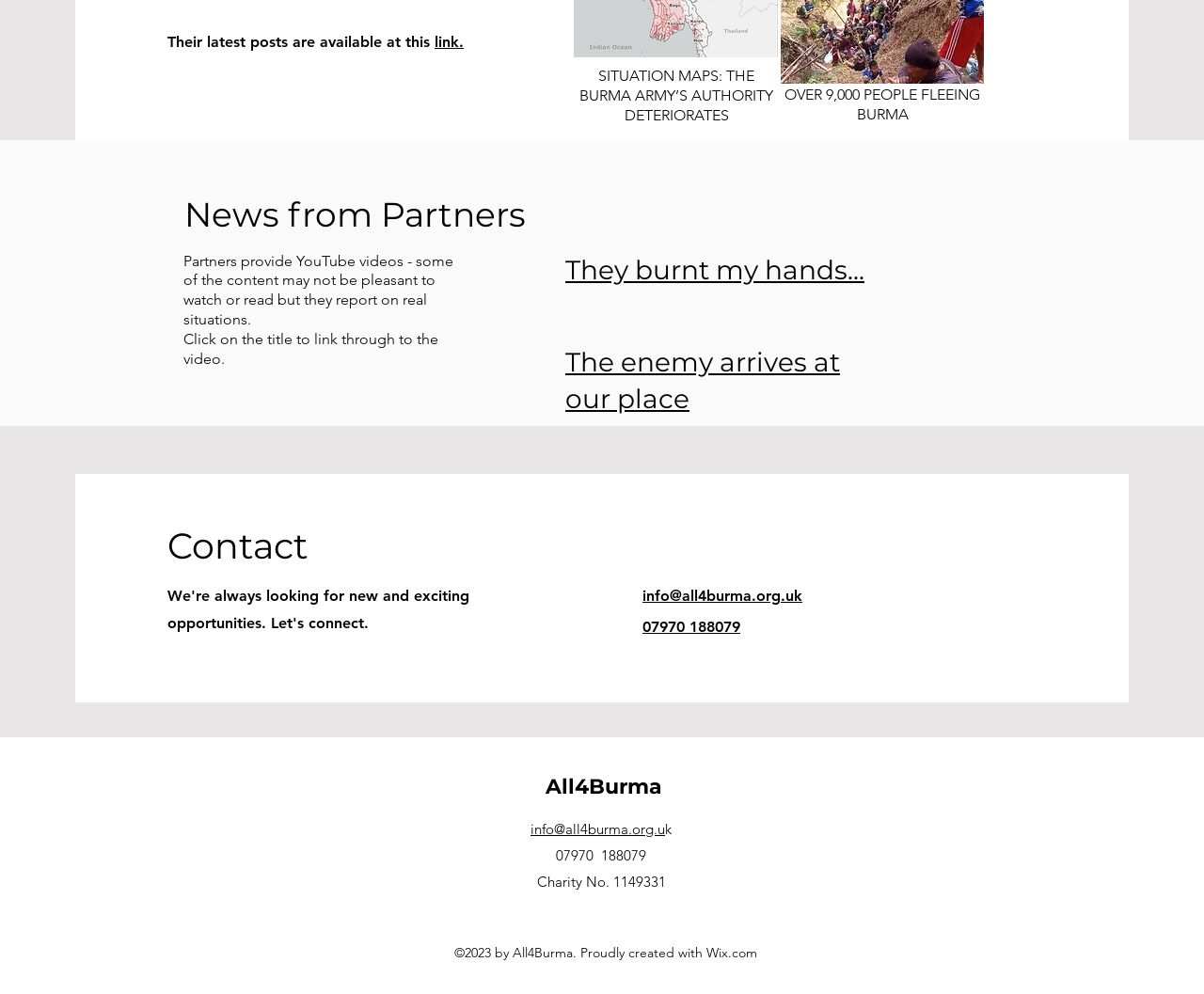What is the topic of the news from partners?
Using the screenshot, give a one-word or short phrase answer.

Burma